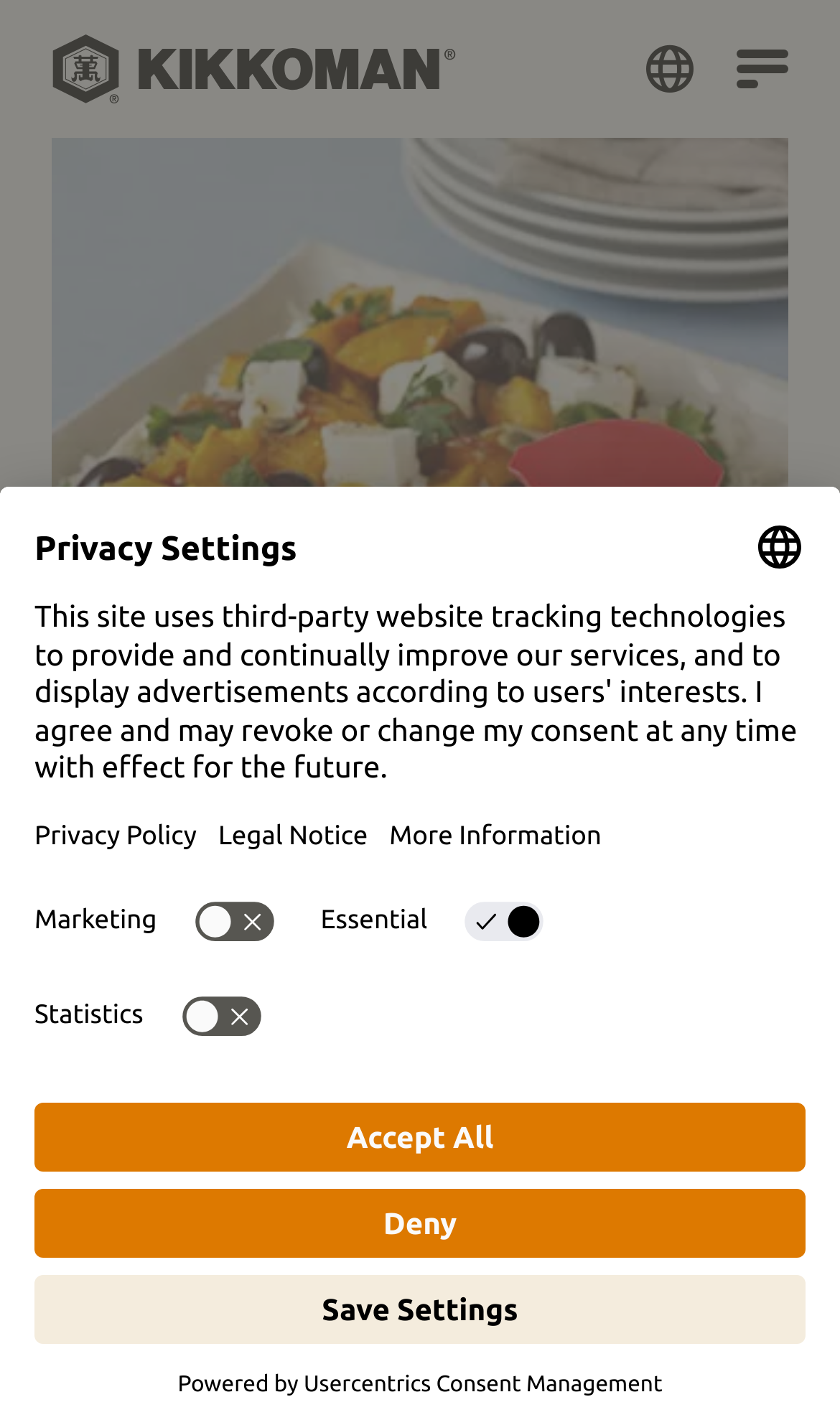Determine the bounding box coordinates of the region to click in order to accomplish the following instruction: "View the article 'Why I’m Building Up My JV Zoo Product Line'". Provide the coordinates as four float numbers between 0 and 1, specifically [left, top, right, bottom].

None